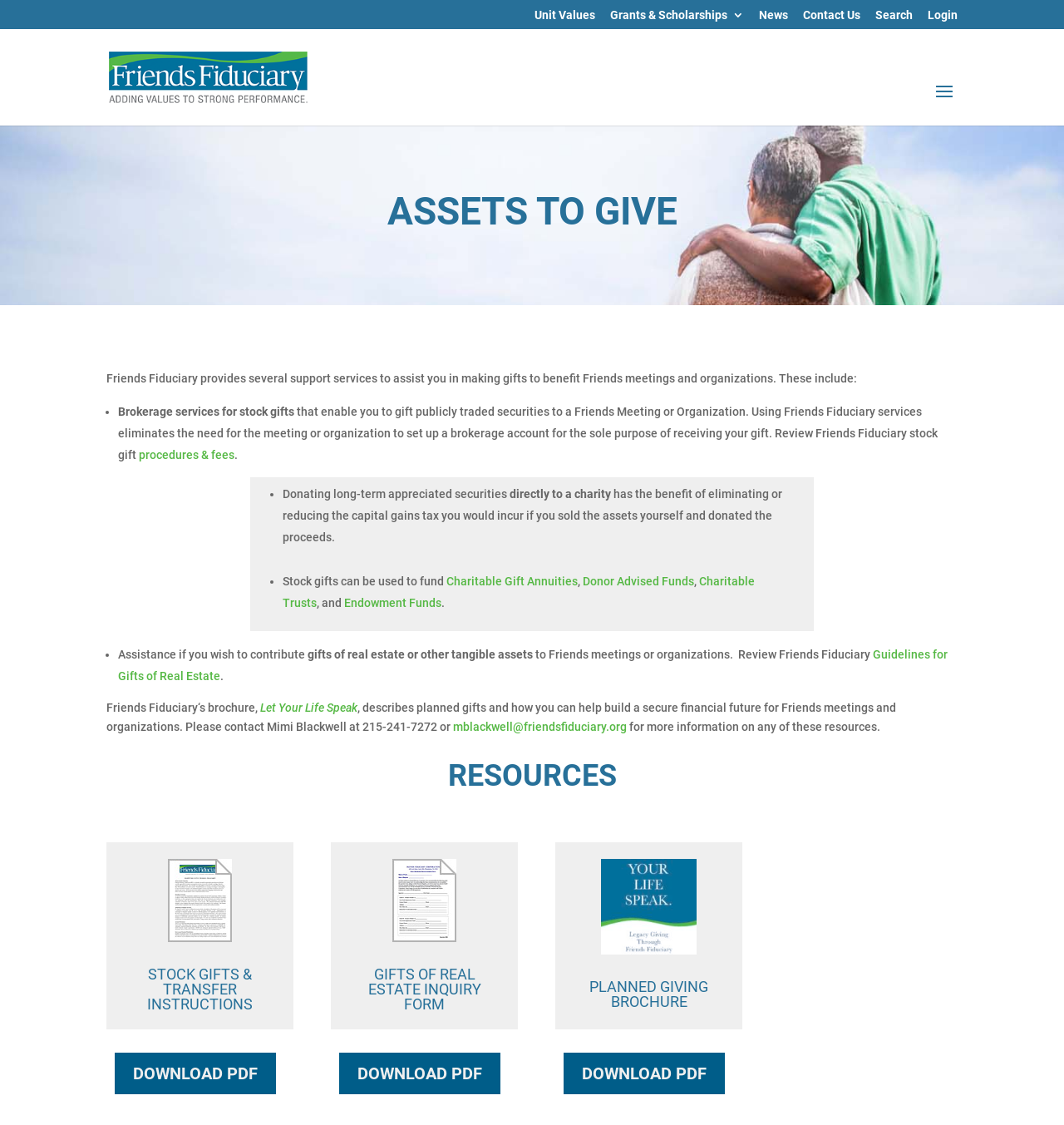Please locate the bounding box coordinates of the element that should be clicked to complete the given instruction: "Download the planned giving brochure".

[0.53, 0.935, 0.681, 0.972]